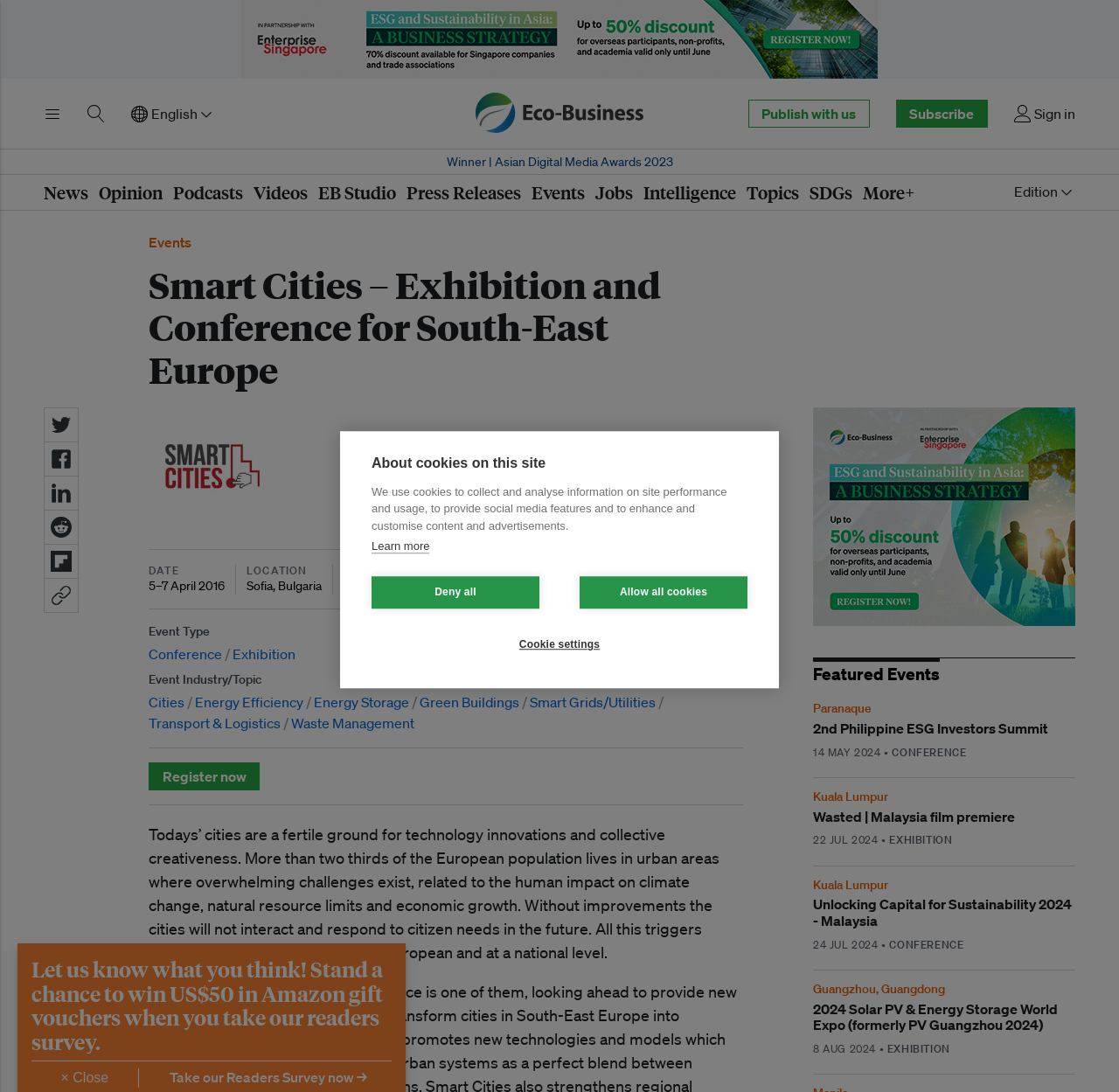Please find the bounding box coordinates (top-left x, top-left y, bottom-right x, bottom-right y) in the screenshot for the UI element described as follows: Learn more

[0.332, 0.494, 0.384, 0.507]